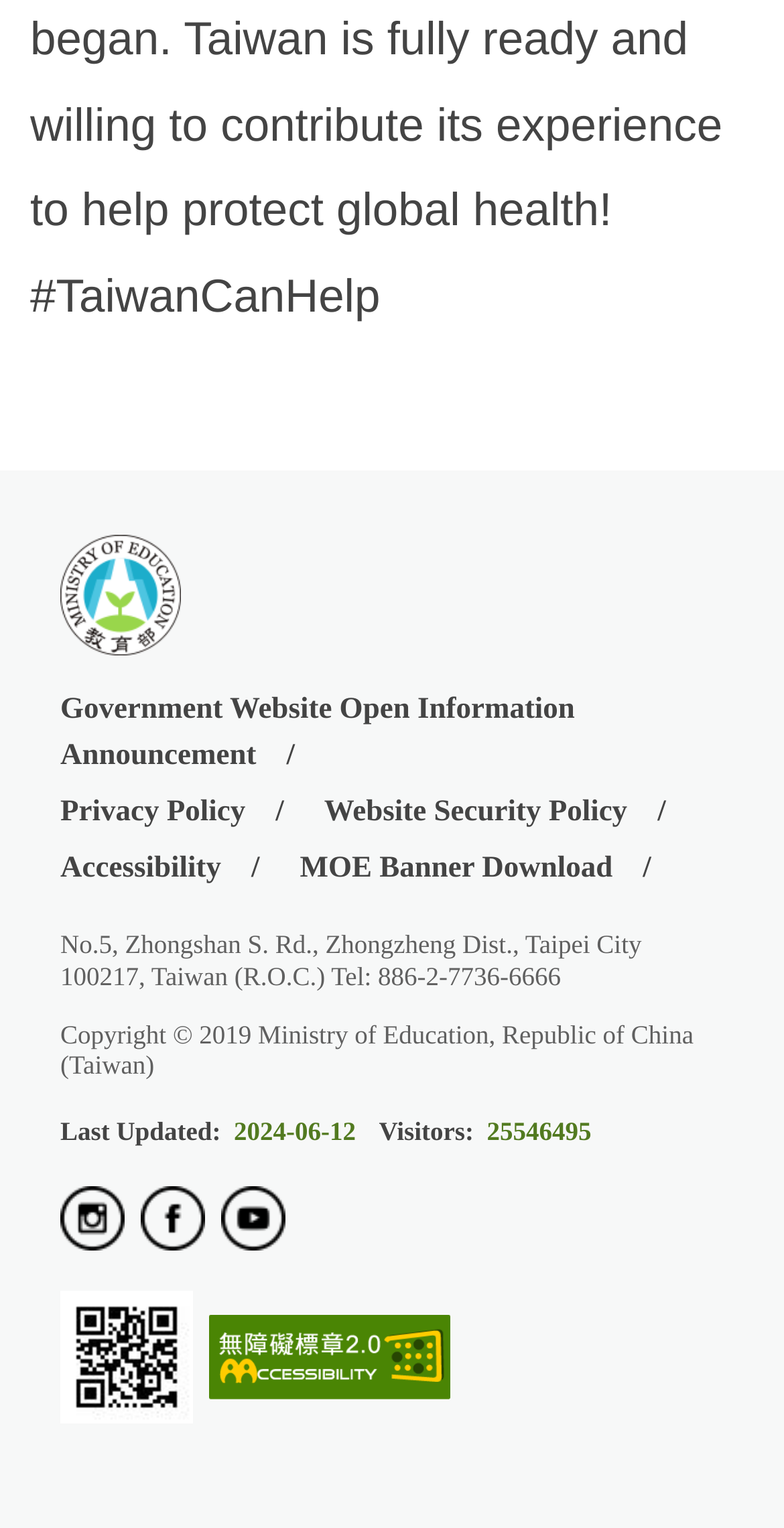Based on the element description Government Website Open Information Announcement, identify the bounding box coordinates for the UI element. The coordinates should be in the format (top-left x, top-left y, bottom-right x, bottom-right y) and within the 0 to 1 range.

[0.077, 0.45, 0.91, 0.511]